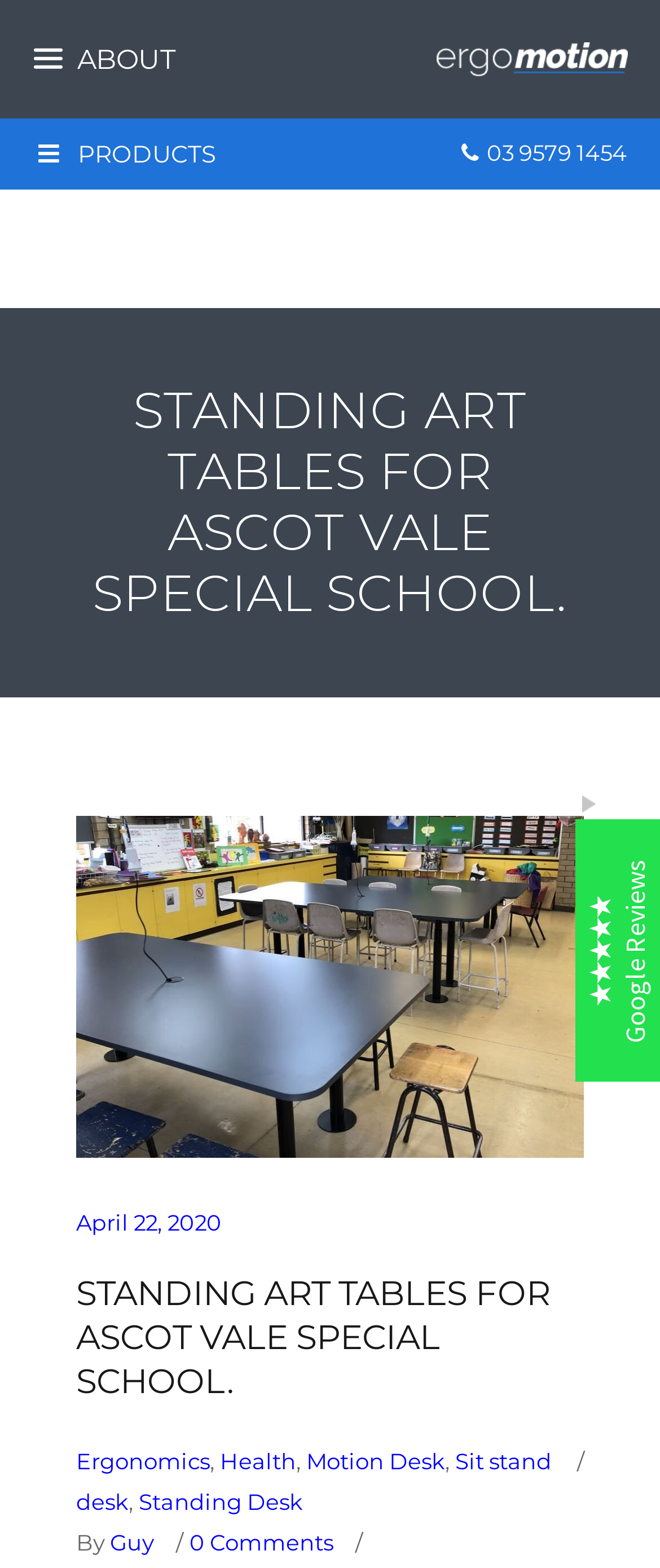Specify the bounding box coordinates of the region I need to click to perform the following instruction: "View the 'Ergomotion' page". The coordinates must be four float numbers in the range of 0 to 1, i.e., [left, top, right, bottom].

[0.205, 0.298, 0.897, 0.33]